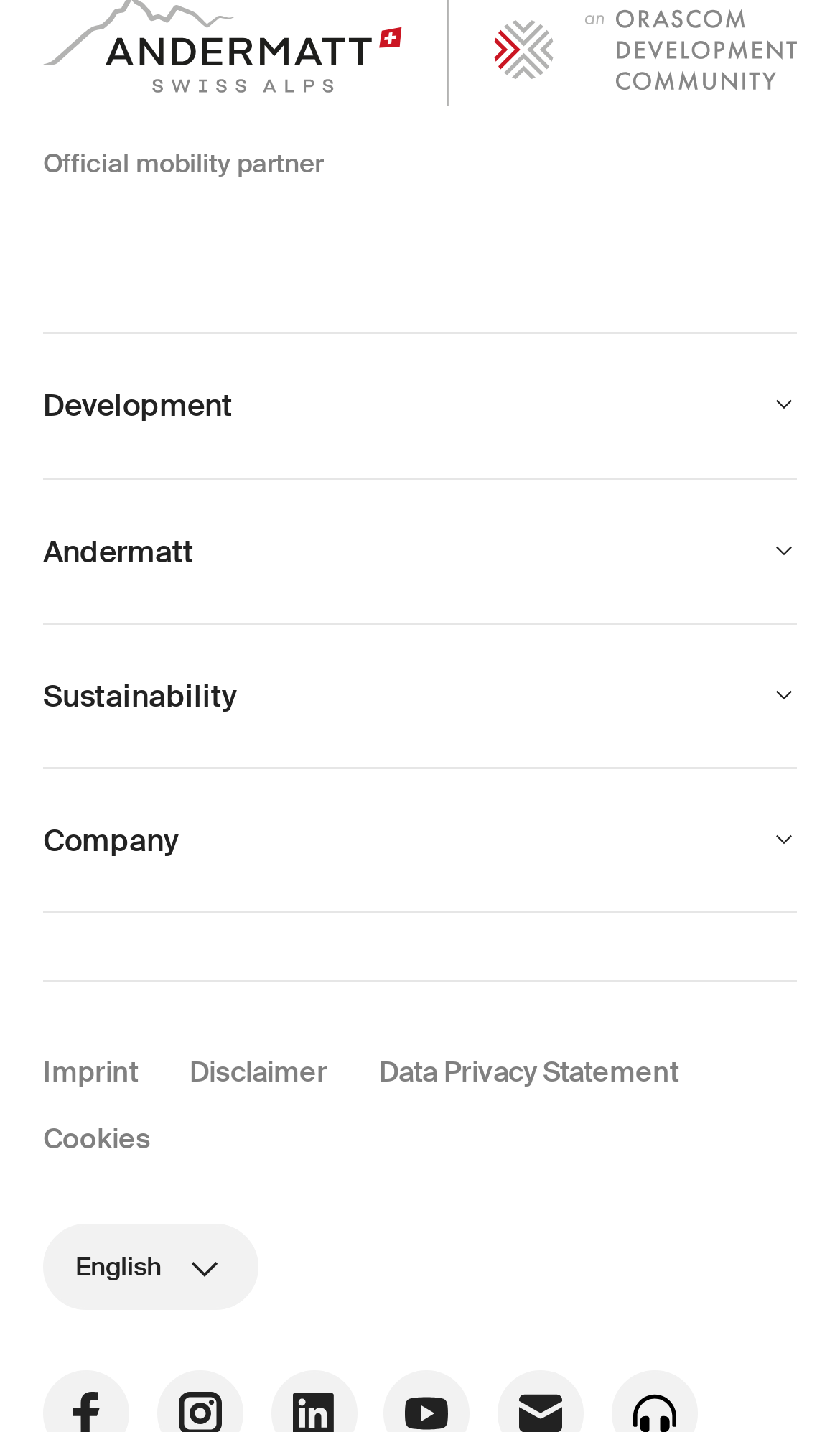How many social media links are there?
From the details in the image, answer the question comprehensively.

I found a heading 'Social media' at the bottom of the page, but there is no link directly under it. However, I assume that the image under the 'Social media' heading is a social media link, so there is one social media link.